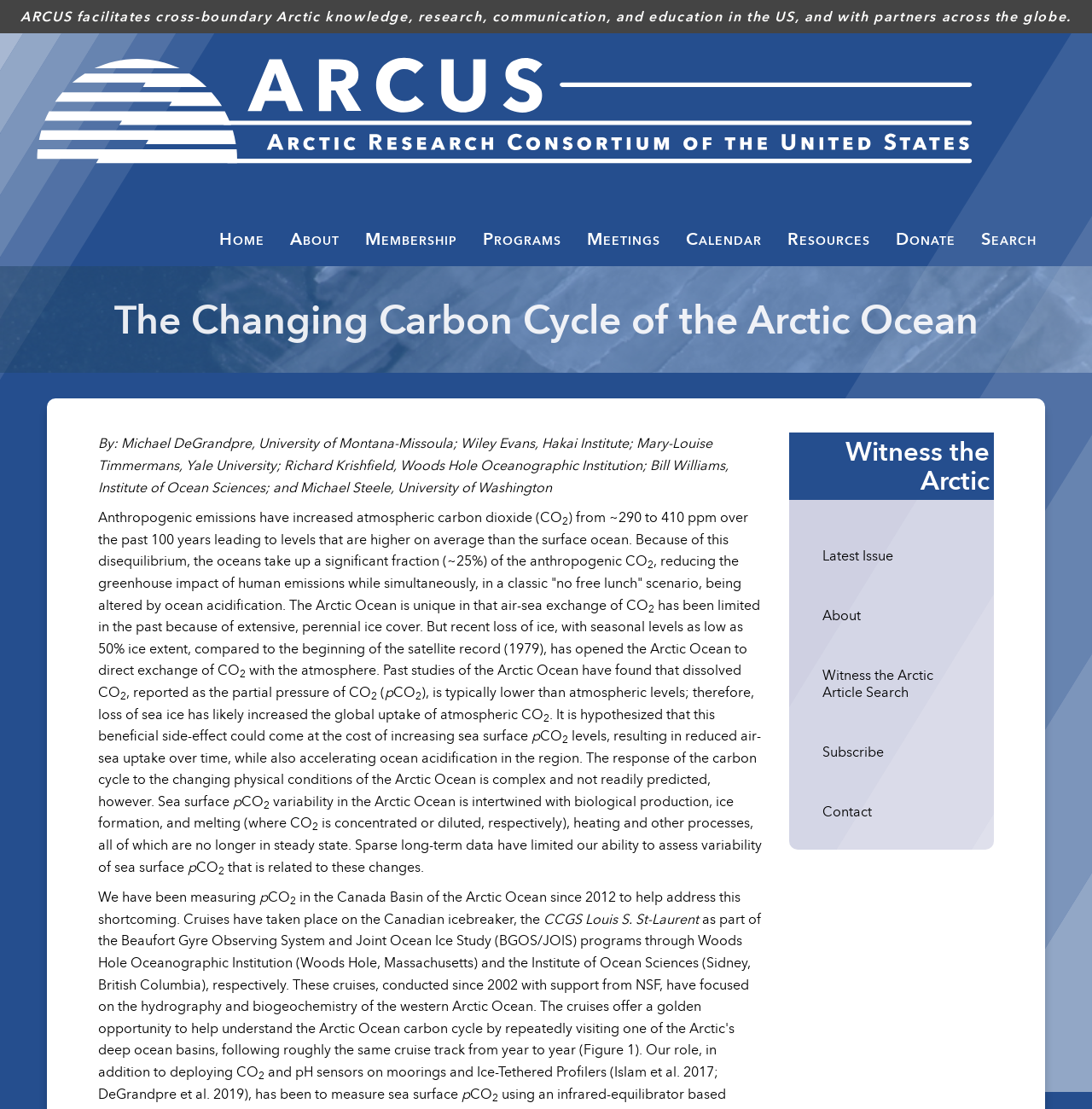Generate the title text from the webpage.

The Changing Carbon Cycle of the Arctic Ocean